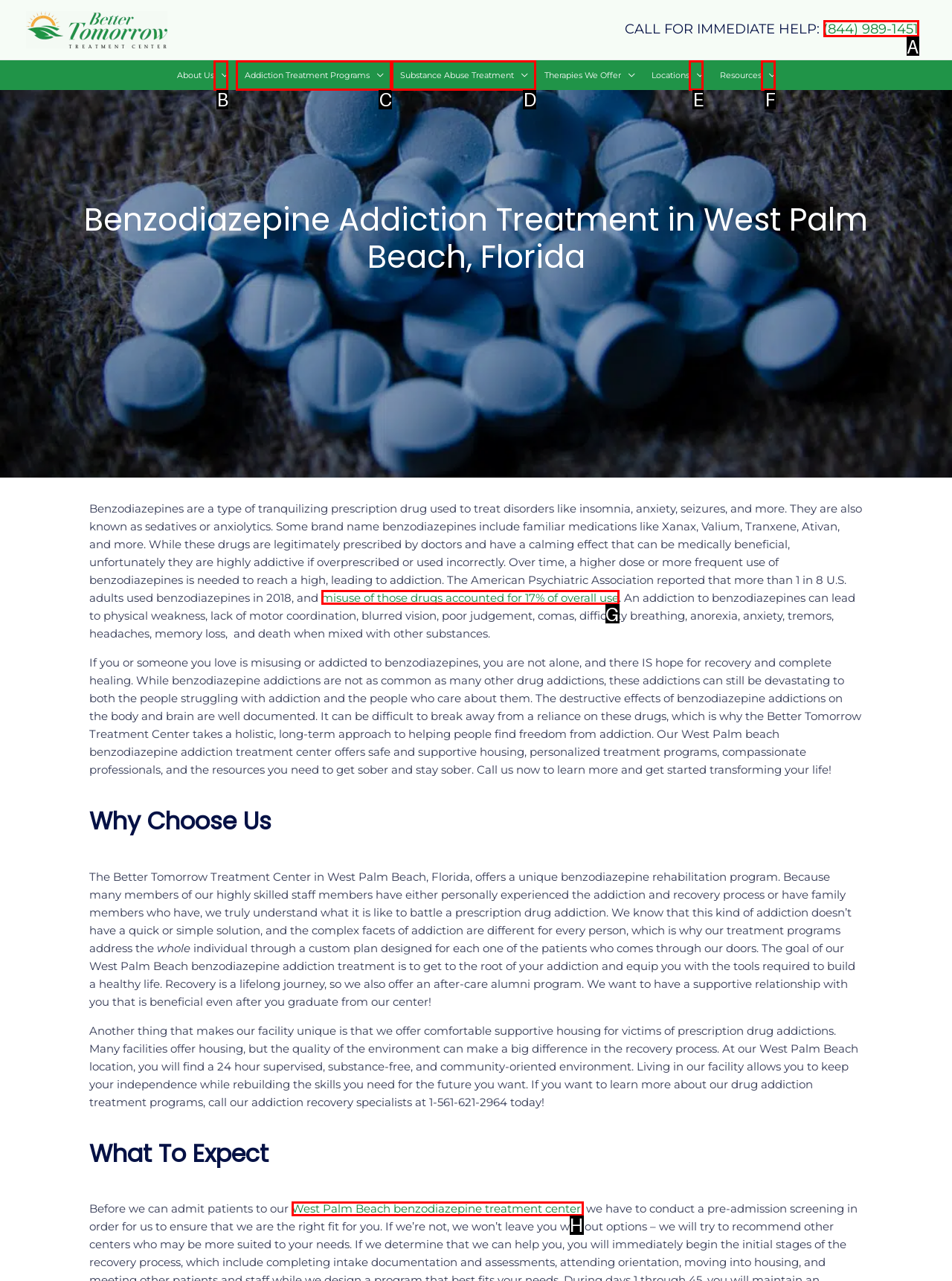Choose the HTML element to click for this instruction: Click the (844) 989-1451 phone number Answer with the letter of the correct choice from the given options.

A